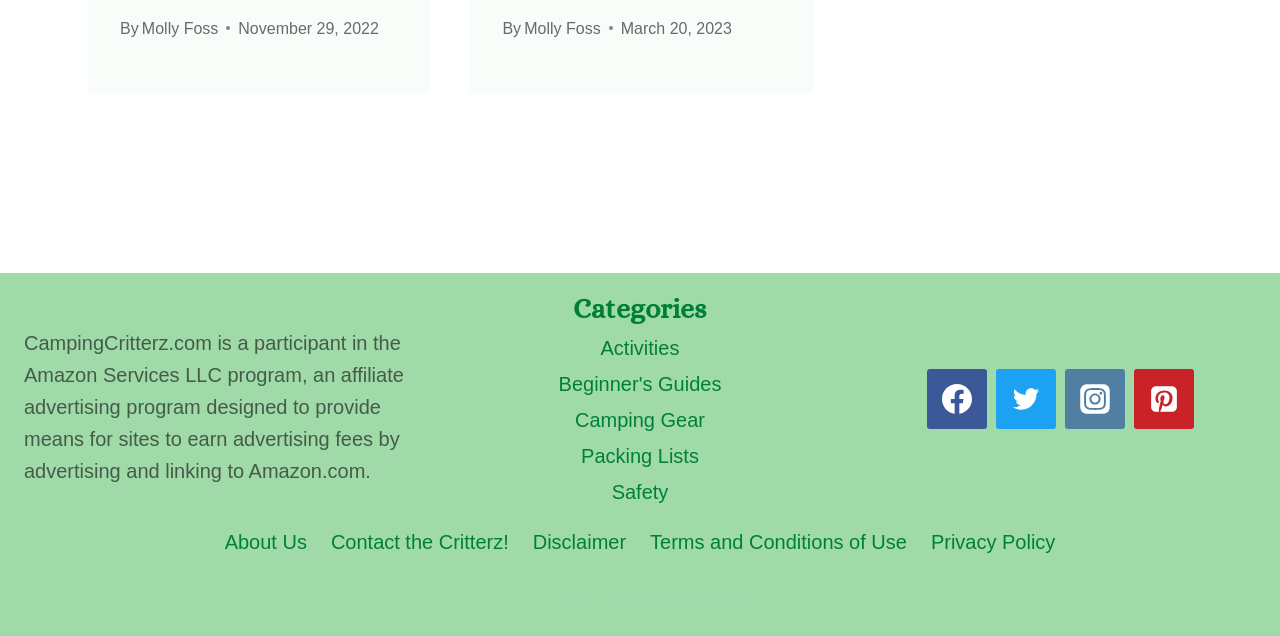What is the link text of the navigation item located at [0.166, 0.818, 0.249, 0.887]?
Look at the image and respond with a one-word or short-phrase answer.

About Us